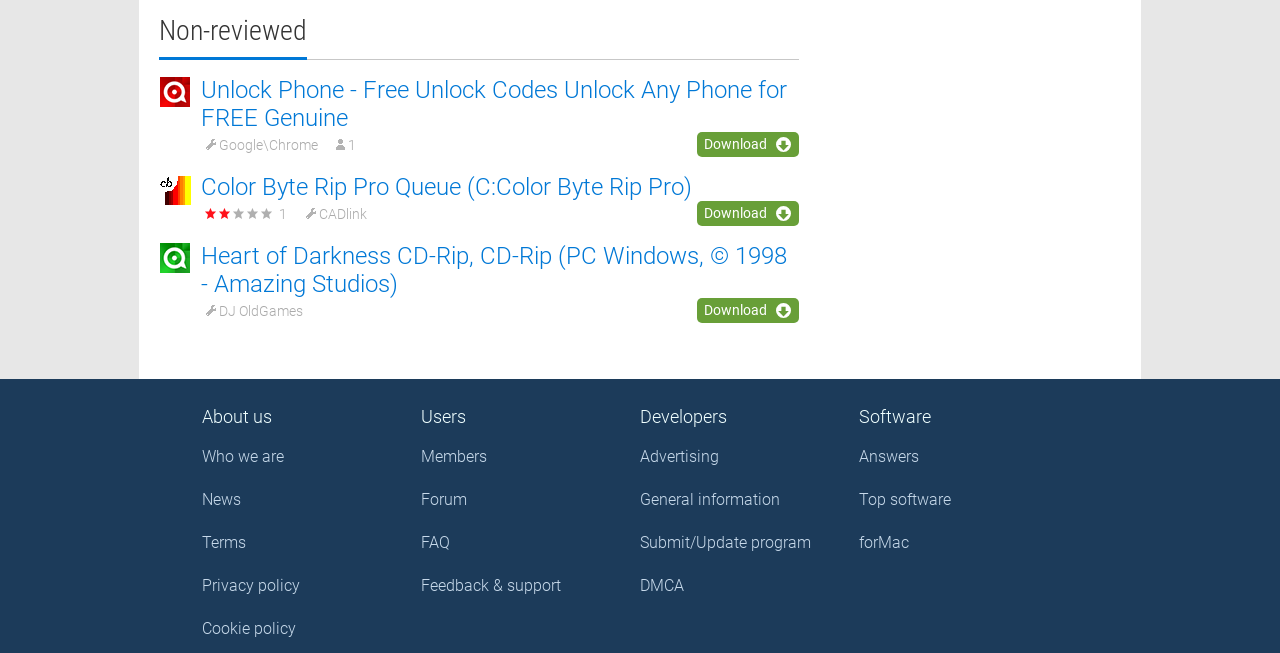What is the first software listed?
Please provide a detailed and thorough answer to the question.

The first software listed is 'Unlock Phone - Free Unlock Codes Unlock Any Phone for FREE Genuine' which is a heading element with a link to download it.